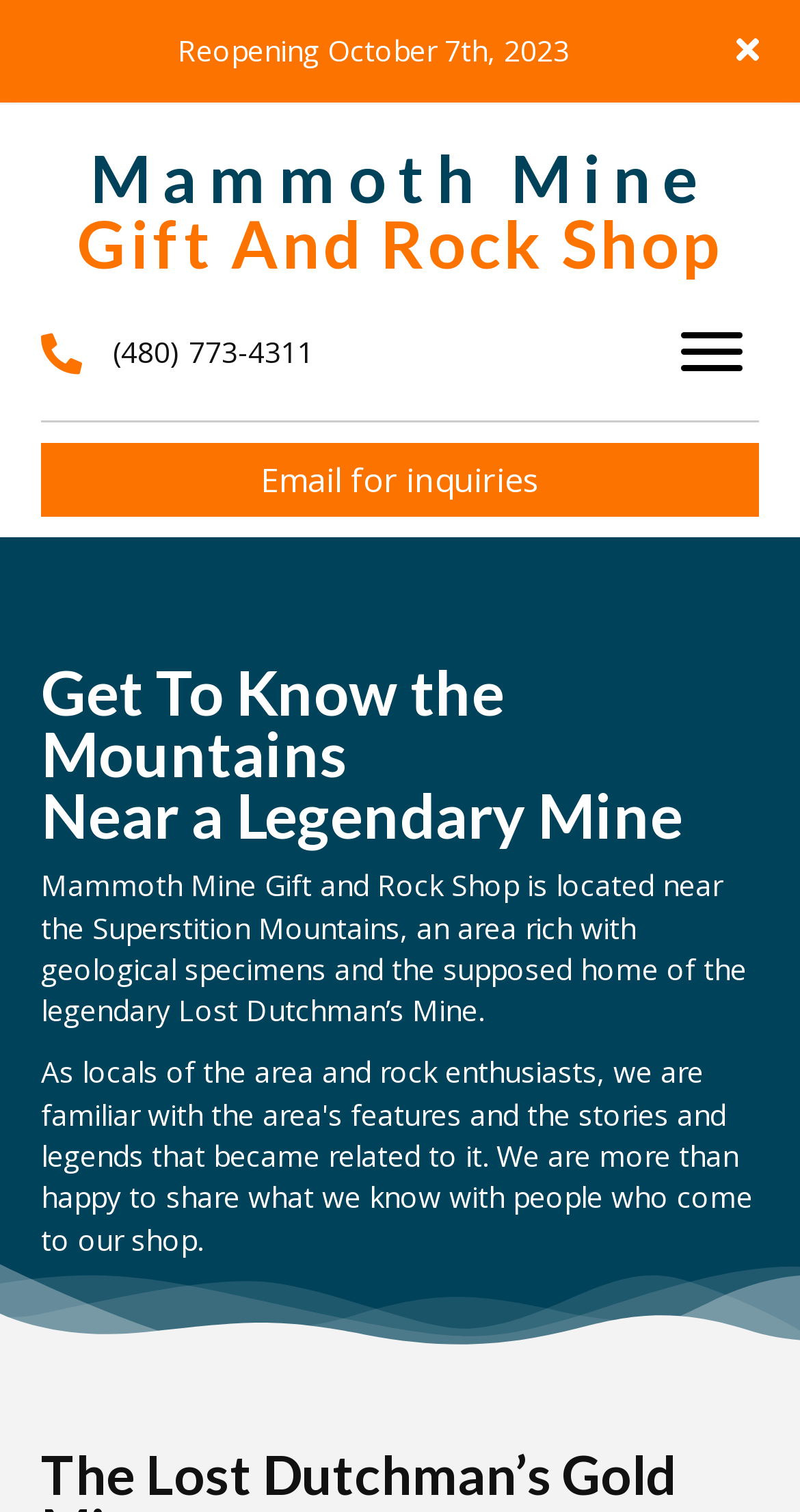From the given element description: "(480) 773-4311", find the bounding box for the UI element. Provide the coordinates as four float numbers between 0 and 1, in the order [left, top, right, bottom].

[0.141, 0.22, 0.392, 0.248]